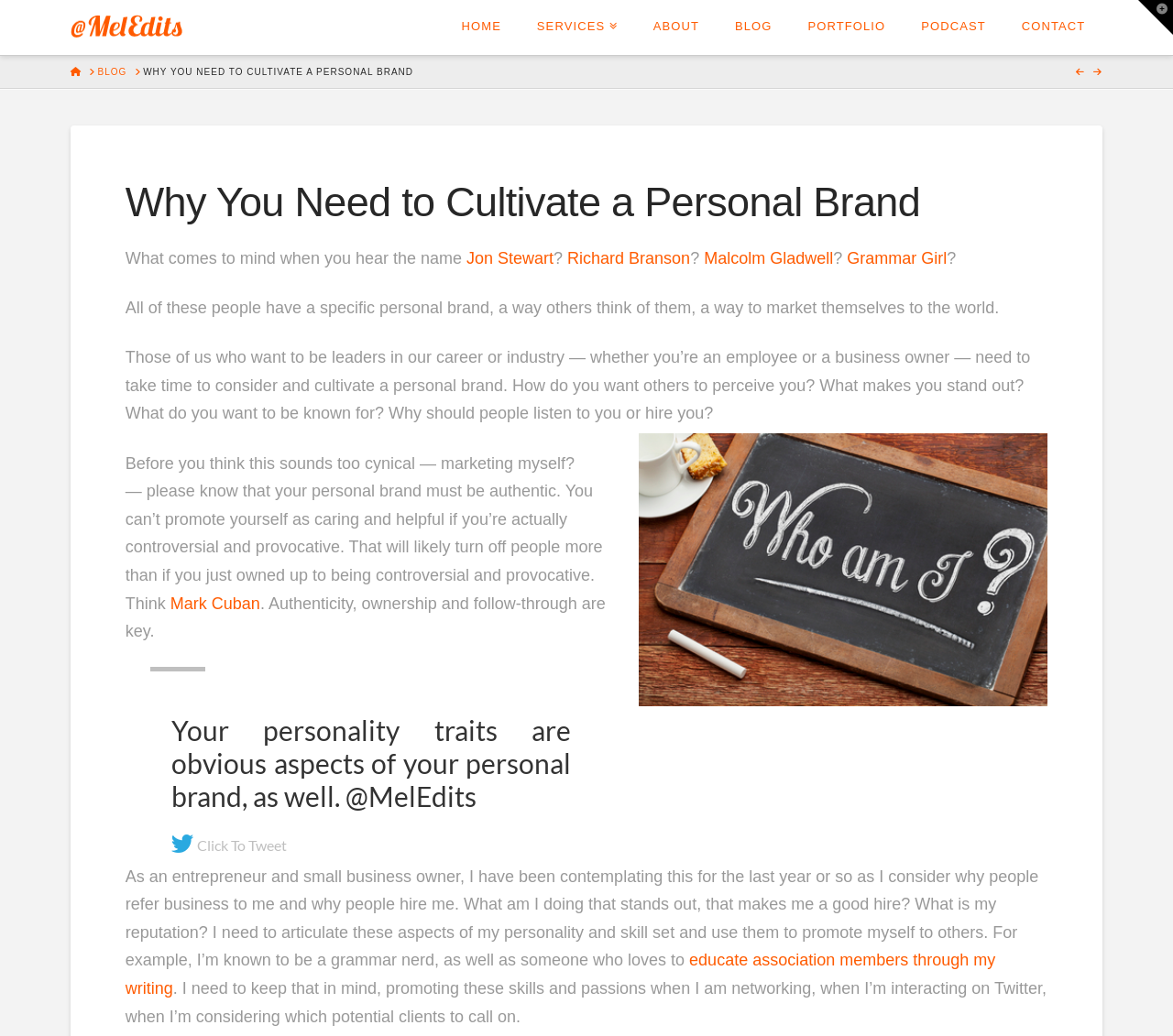Please specify the bounding box coordinates of the clickable section necessary to execute the following command: "Click the link to read about Jon Stewart".

[0.398, 0.24, 0.472, 0.258]